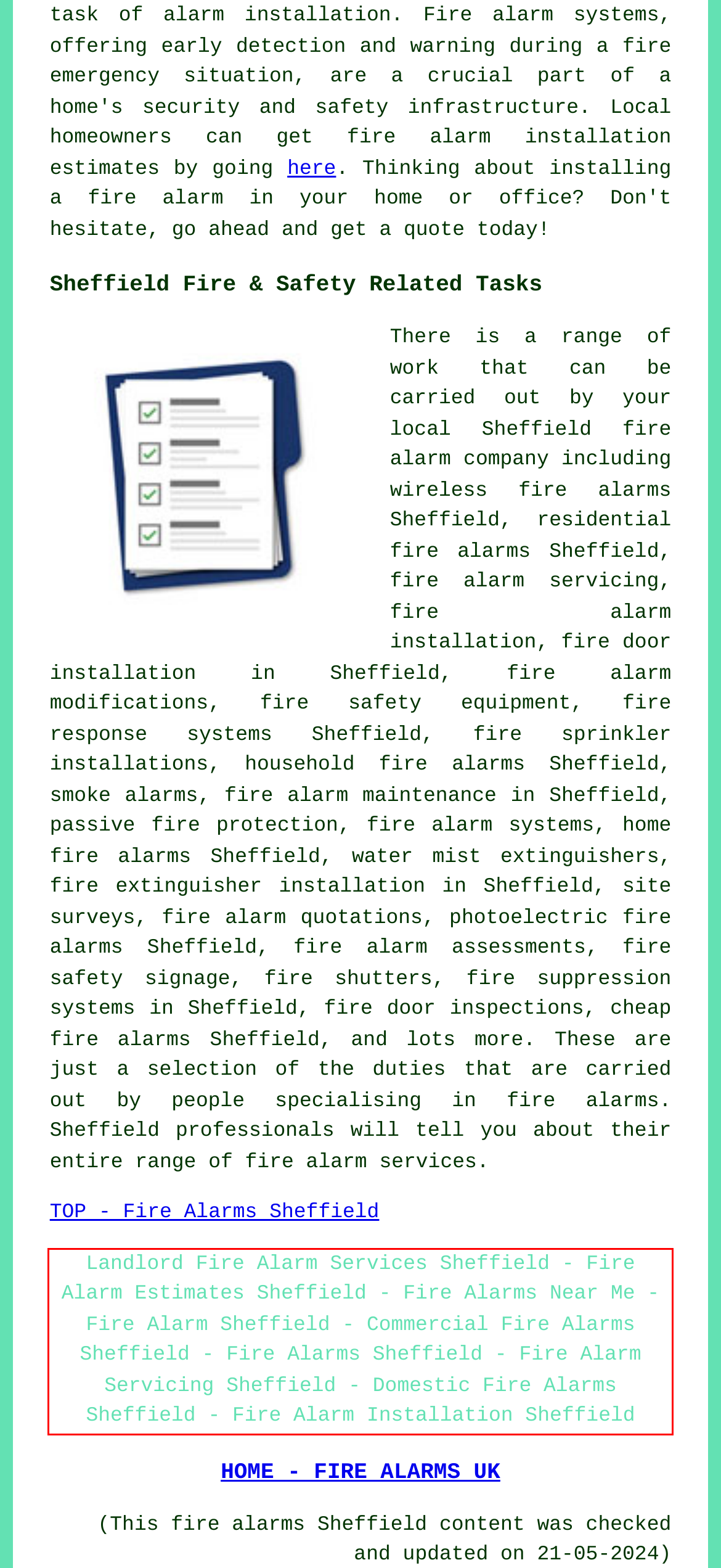From the given screenshot of a webpage, identify the red bounding box and extract the text content within it.

Landlord Fire Alarm Services Sheffield - Fire Alarm Estimates Sheffield - Fire Alarms Near Me - Fire Alarm Sheffield - Commercial Fire Alarms Sheffield - Fire Alarms Sheffield - Fire Alarm Servicing Sheffield - Domestic Fire Alarms Sheffield - Fire Alarm Installation Sheffield